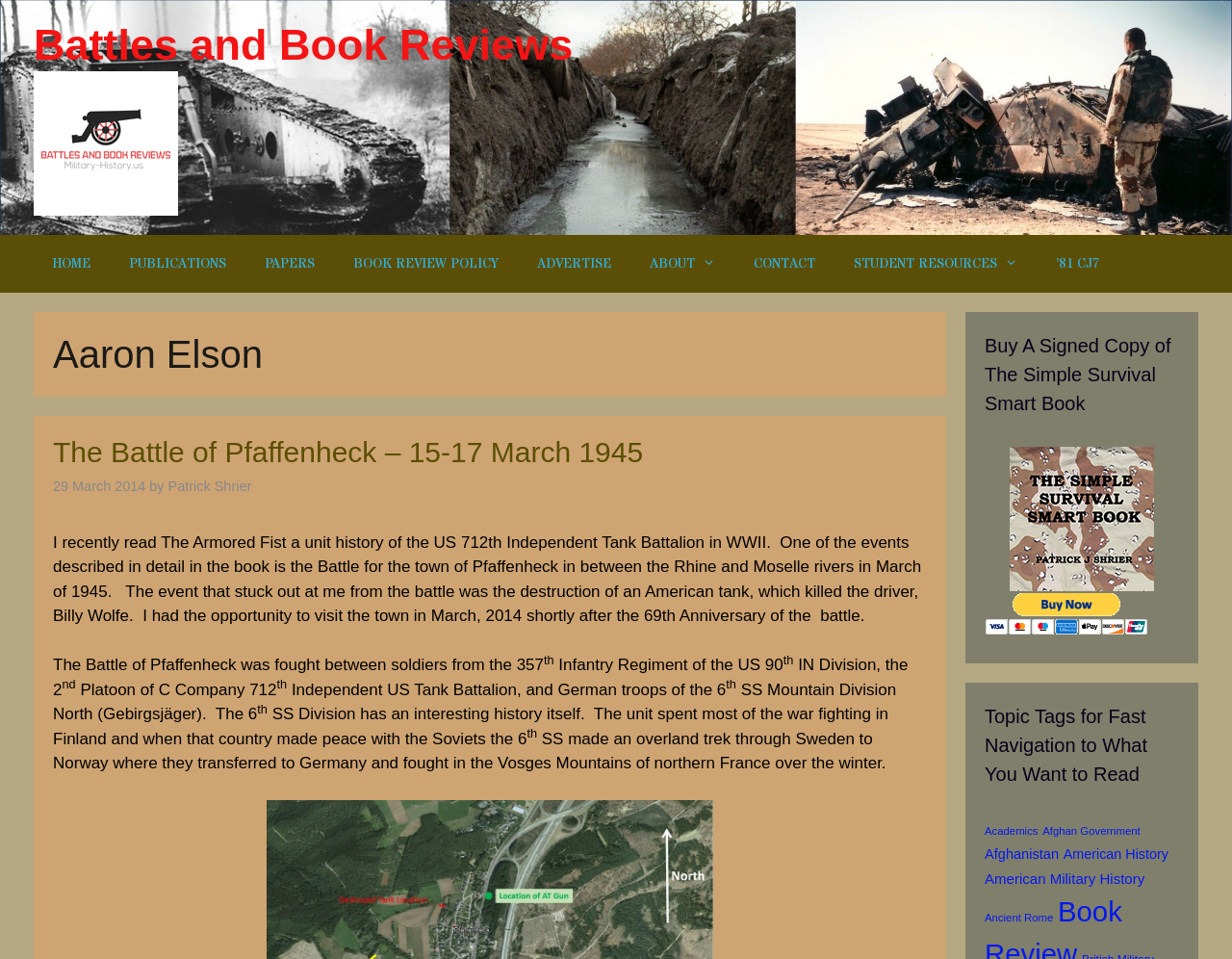From the details in the image, provide a thorough response to the question: What is the topic of the book review on this webpage?

I found the answer by reading the heading element with the text 'The Battle of Pfaffenheck – 15-17 March 1945' which is a subheading under the author's name, indicating that it is the topic of the book review.